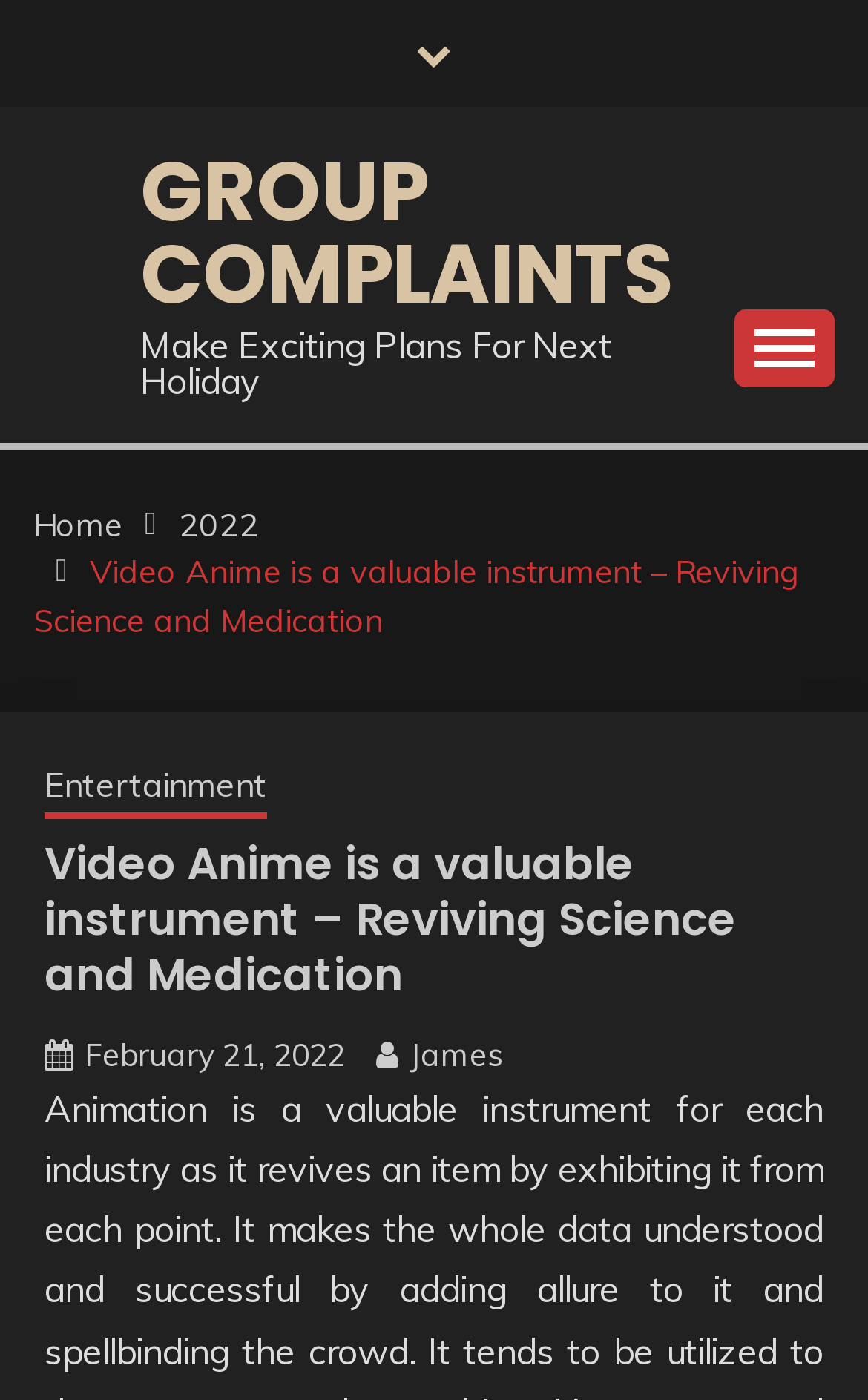Please locate the UI element described by "parent_node: GROUP COMPLAINTS" and provide its bounding box coordinates.

[0.846, 0.22, 0.962, 0.276]